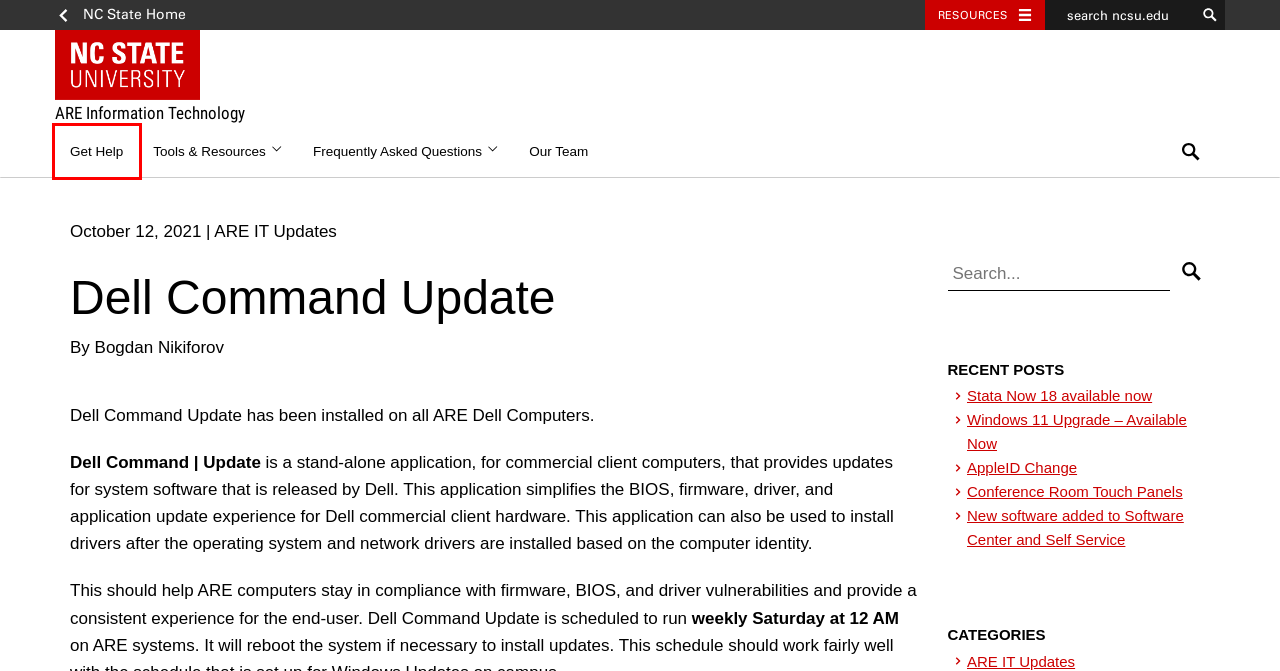View the screenshot of the webpage containing a red bounding box around a UI element. Select the most fitting webpage description for the new page shown after the element in the red bounding box is clicked. Here are the candidates:
A. ARE IT Updates – ARE Information Technology
B. ARE Information Technology – IT Information for members of the NCSU ARE department
C. Our Team – ARE Information Technology
D. Stata Now 18 available now – ARE Information Technology
E. ARE IT Assistance – ARE Information Technology
F. Windows 11 Upgrade – Available Now – ARE Information Technology
G. Conference Room Touch Panels – ARE Information Technology
H. Resources – ARE Information Technology

E